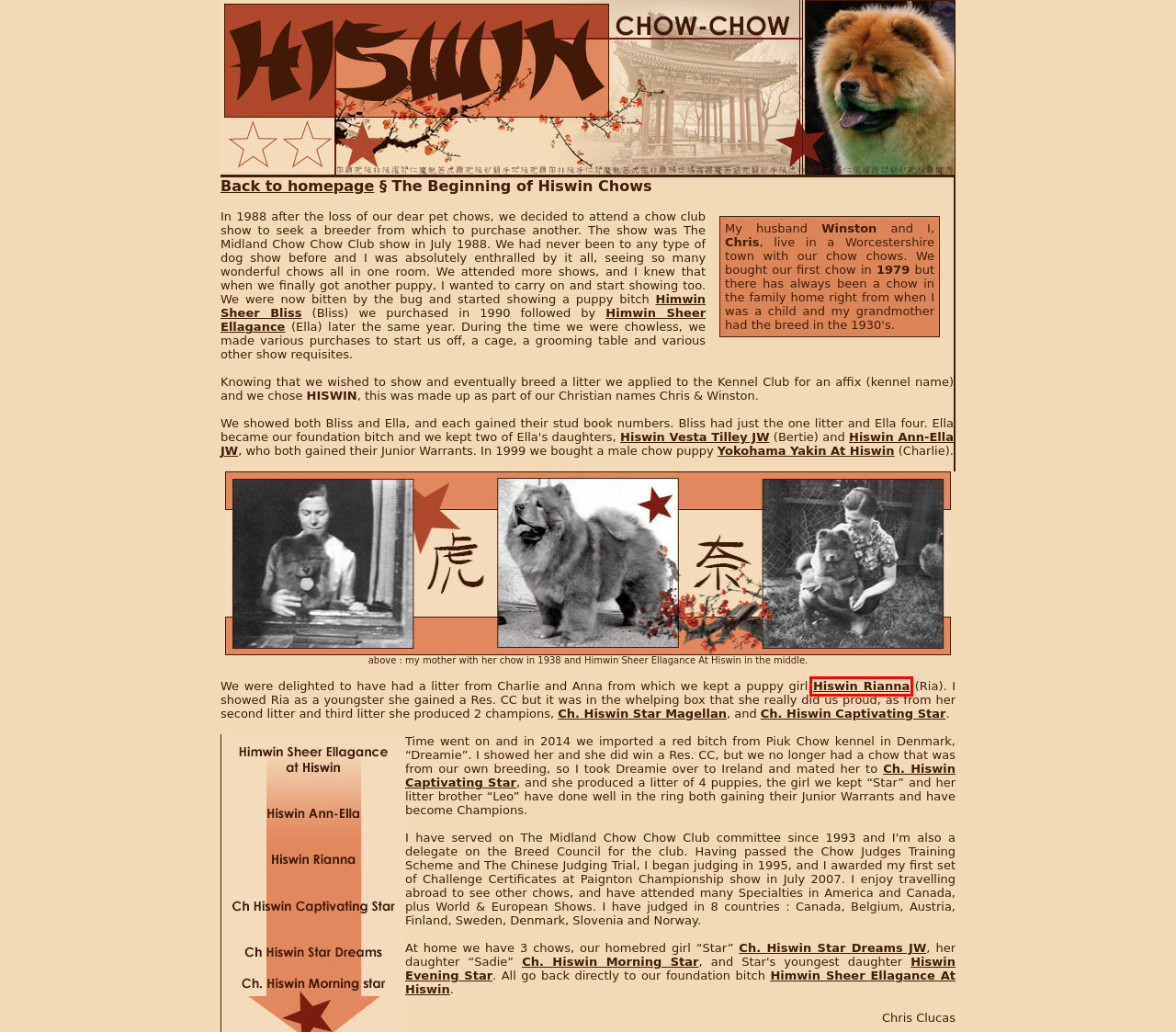Consider the screenshot of a webpage with a red bounding box around an element. Select the webpage description that best corresponds to the new page after clicking the element inside the red bounding box. Here are the candidates:
A. Chow's Who - Ch. Hiswin Star Dreams
B. Chow's Who - Hiswin Ann-Ella
C. Chow's Who - Ch. Hiswin Morning Star
D. Chow's Who - Hiswin Vesta Tilley
E. Chow's Who - Hiswin Evening Star
F. Chow's Who - Hiswin Rianna
G. Chow's Who - Ch. Hiswin Captivating Star
H. Chow's Who - Yokohama Yakin at Hiswin

F